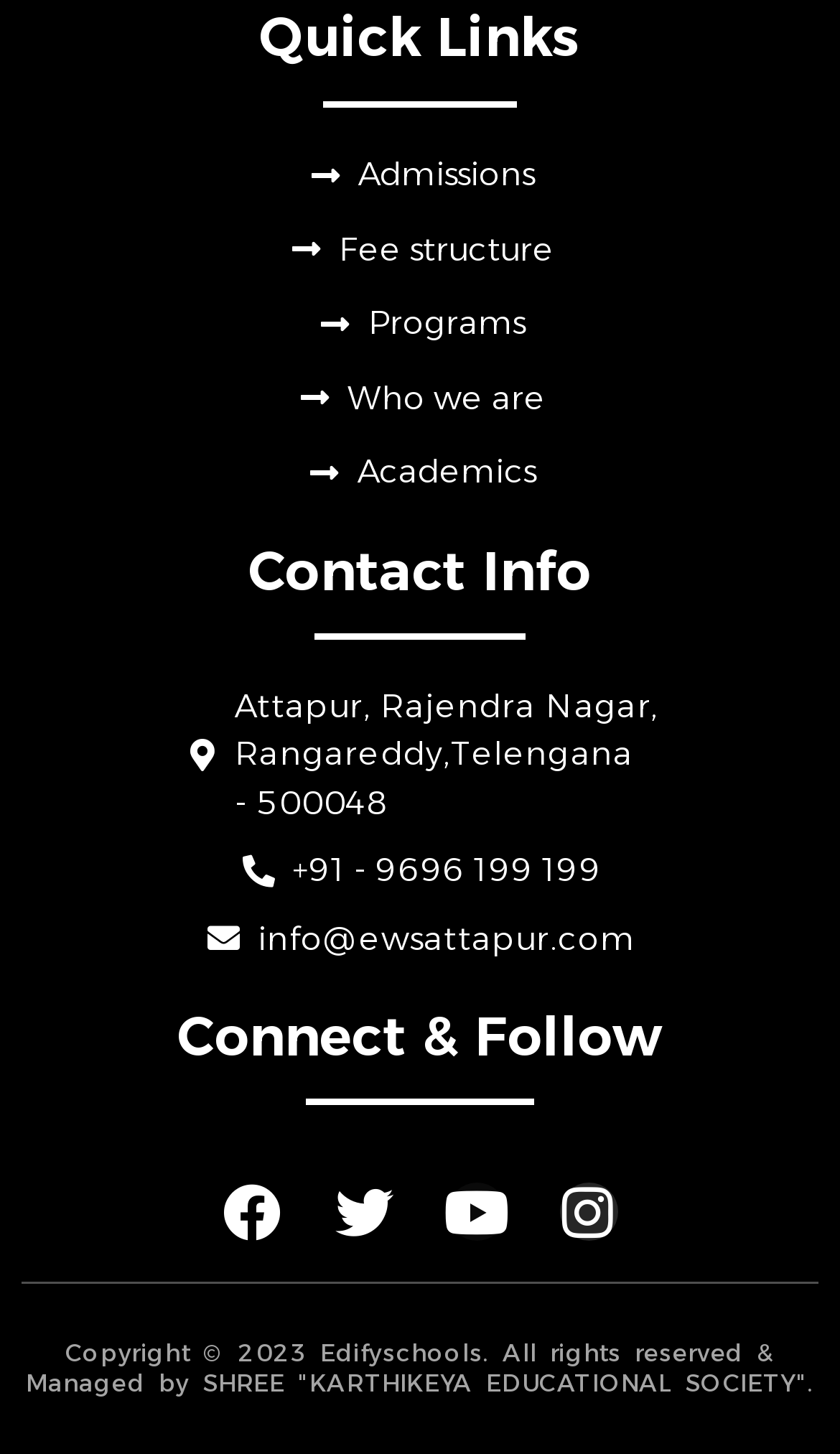What are the different programs offered by the school?
Please ensure your answer to the question is detailed and covers all necessary aspects.

The 'Quick Links' section at the top of the page lists links to different programs offered by the school, including 'Admissions', 'Programs', and 'Academics'.